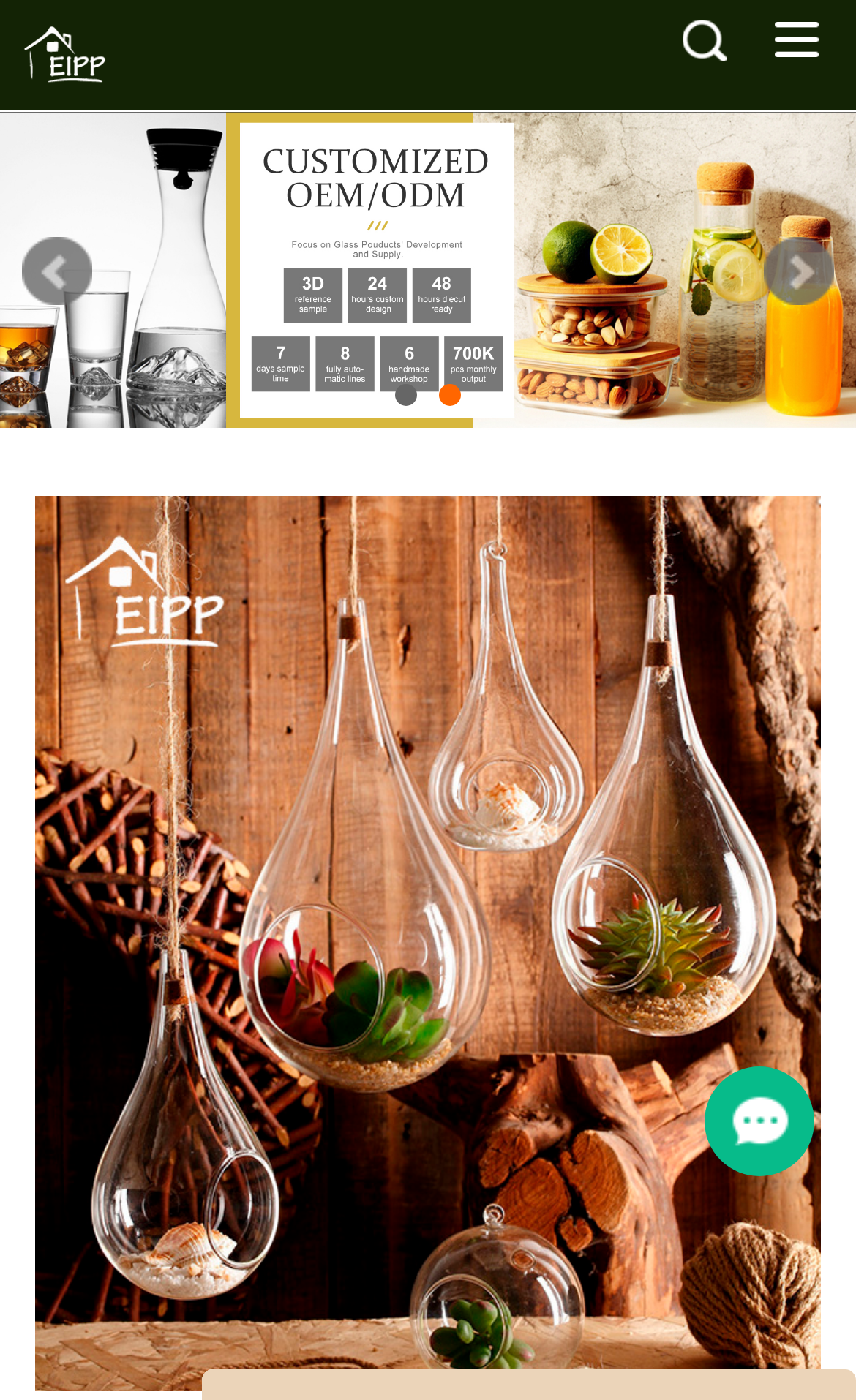Answer the question below in one word or phrase:
How many links are there in the footer?

1